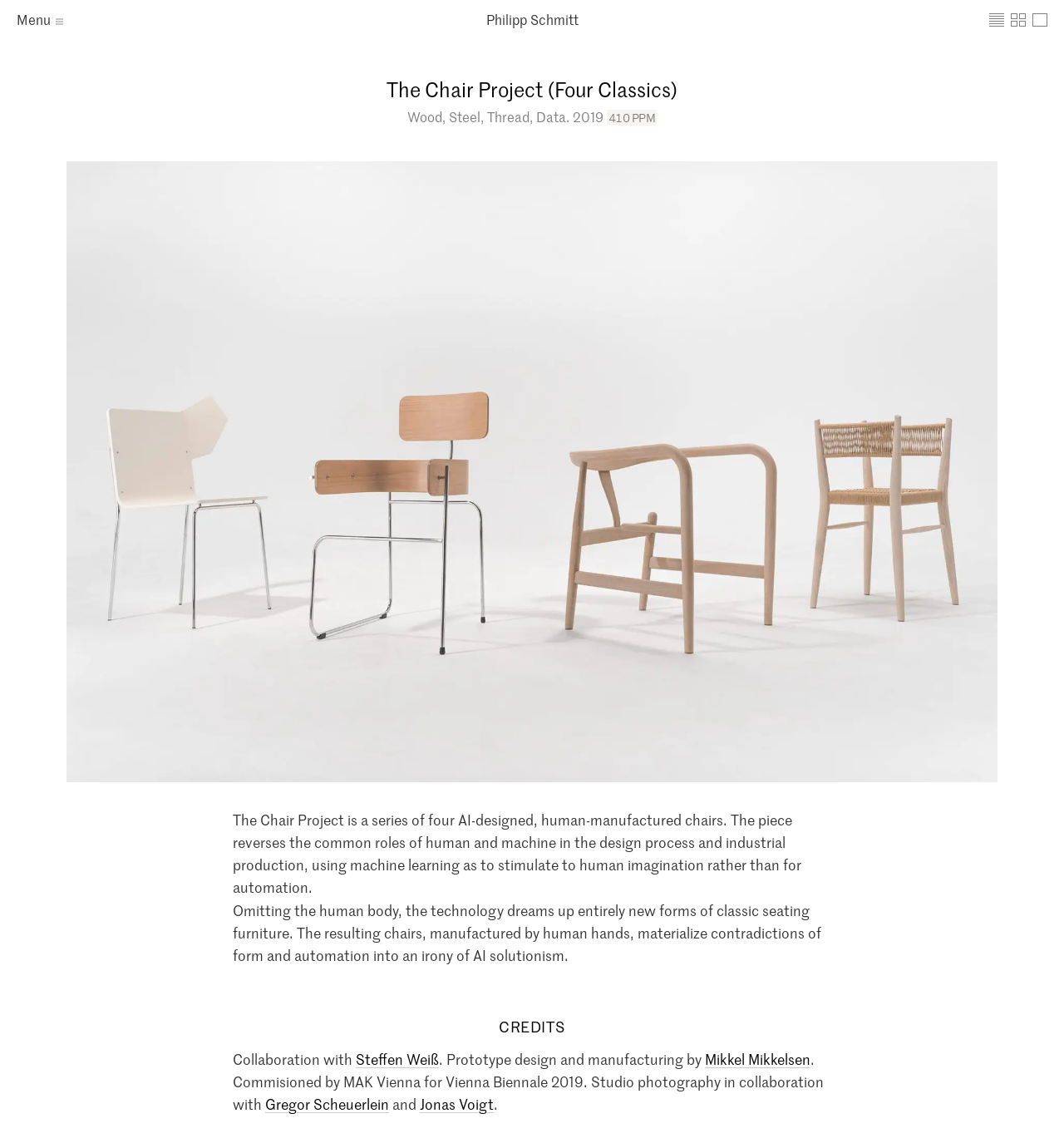Locate the bounding box coordinates of the element that should be clicked to fulfill the instruction: "View Selected works slideshow".

[0.967, 0.009, 0.988, 0.026]